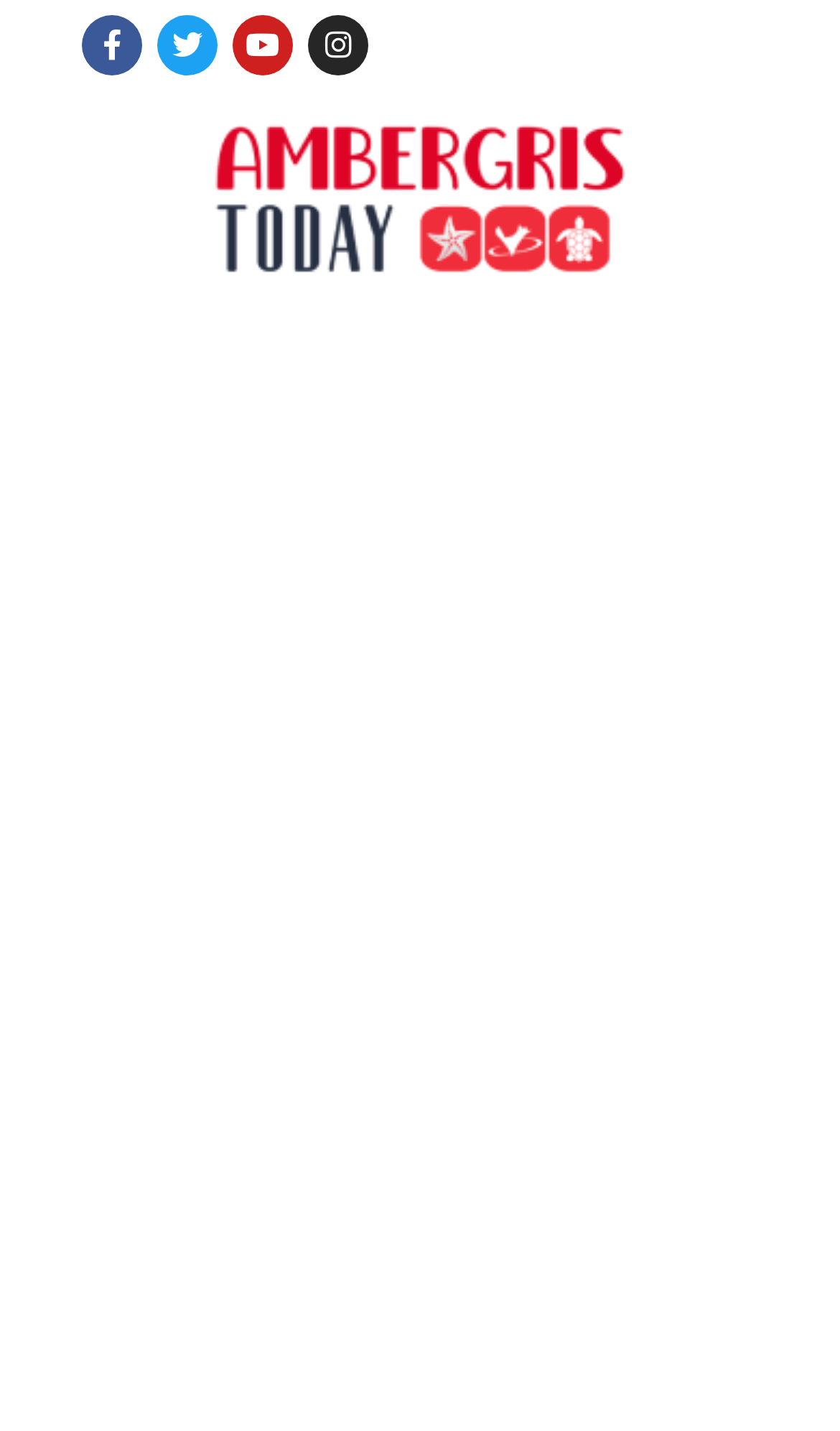How many comments are there on this post?
Please elaborate on the answer to the question with detailed information.

I found a link 'NO COMMENTS' which indicates that there are no comments on this blog post.